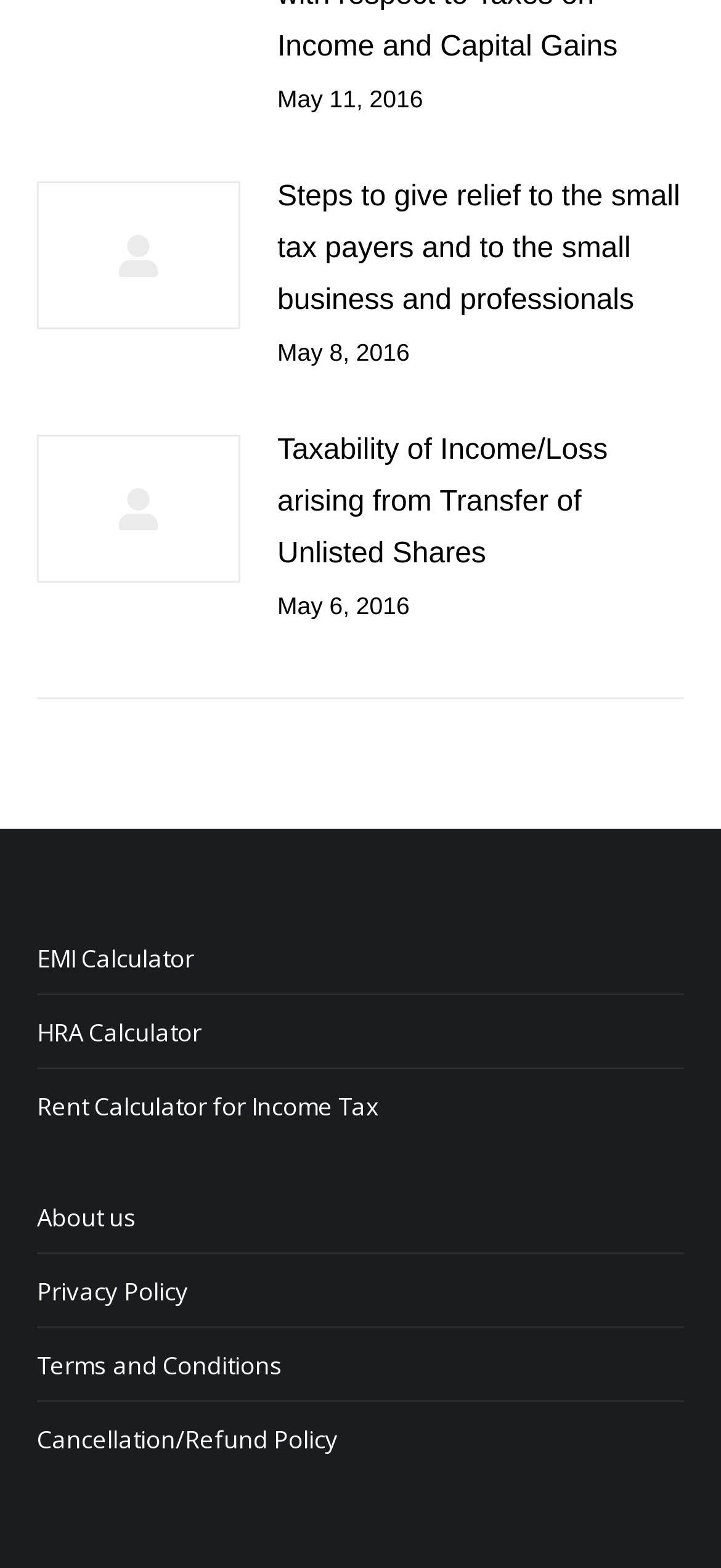Locate the bounding box coordinates of the clickable region to complete the following instruction: "Learn about the website."

[0.051, 0.764, 0.19, 0.788]